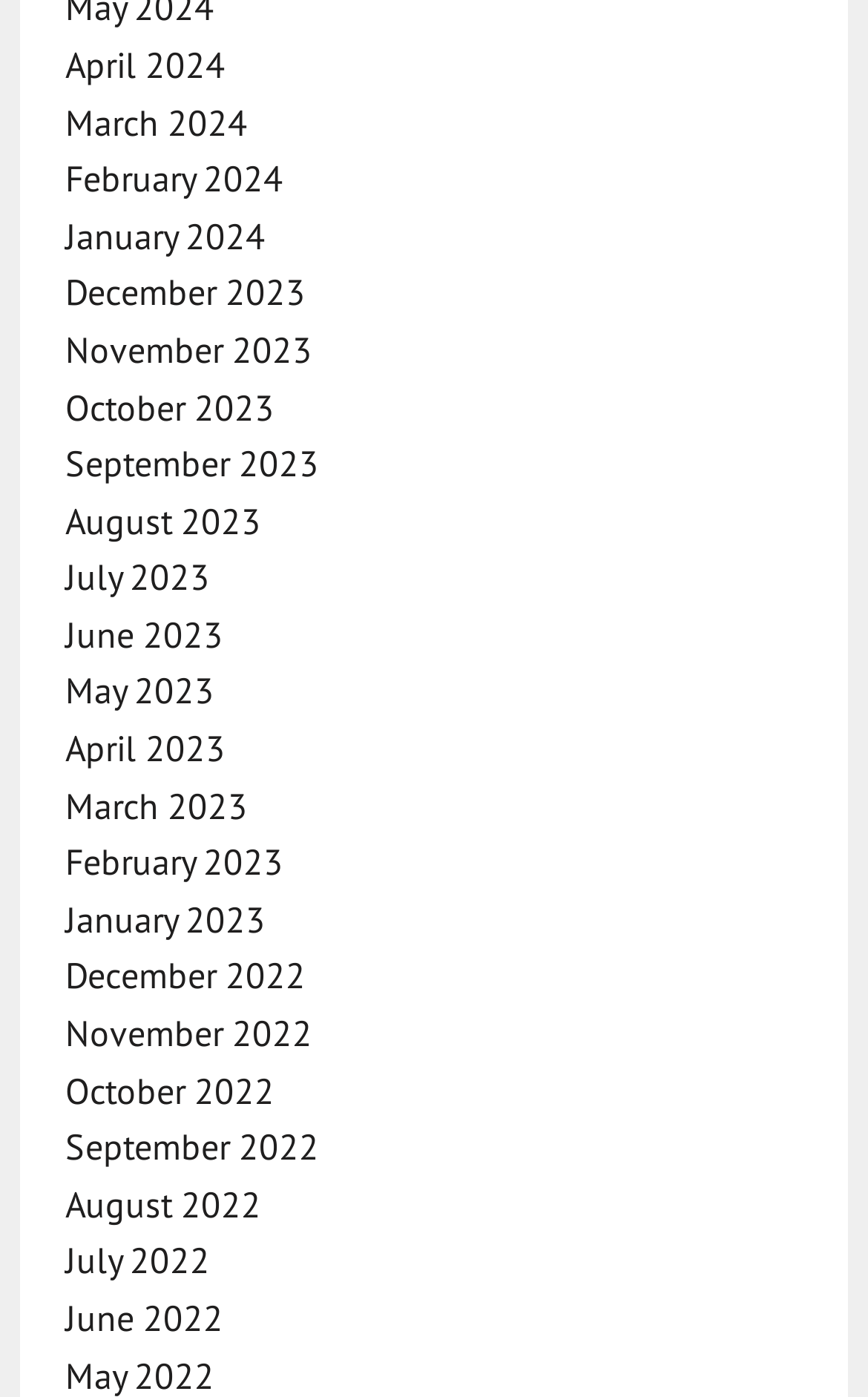What is the earliest month listed?
Analyze the image and provide a thorough answer to the question.

By examining the list of links, I found that the earliest month listed is December 2022, which is located at the bottom of the list.